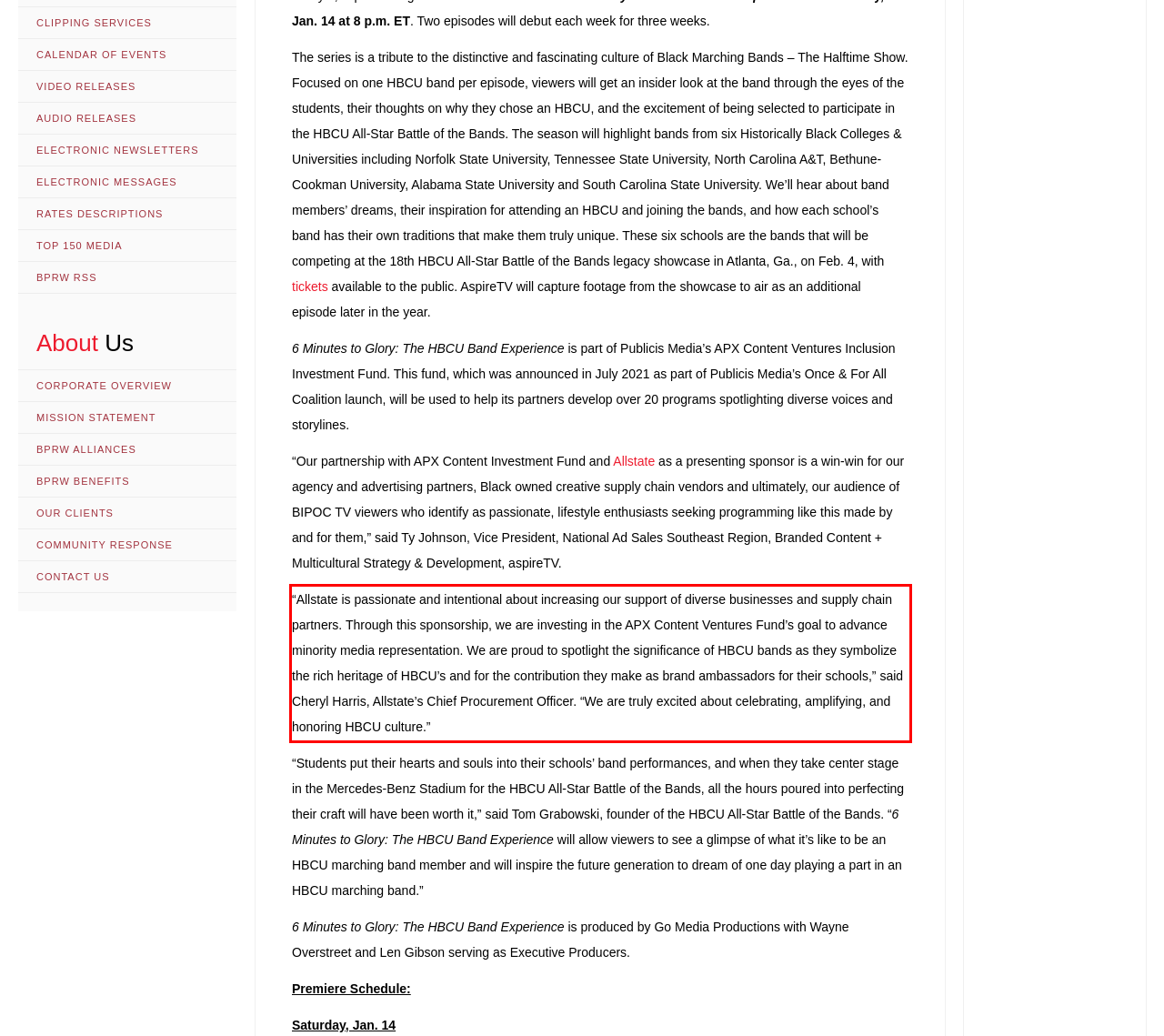You are provided with a screenshot of a webpage that includes a UI element enclosed in a red rectangle. Extract the text content inside this red rectangle.

“Allstate is passionate and intentional about increasing our support of diverse businesses and supply chain partners. Through this sponsorship, we are investing in the APX Content Ventures Fund’s goal to advance minority media representation. We are proud to spotlight the significance of HBCU bands as they symbolize the rich heritage of HBCU’s and for the contribution they make as brand ambassadors for their schools,” said Cheryl Harris, Allstate’s Chief Procurement Officer. “We are truly excited about celebrating, amplifying, and honoring HBCU culture.”